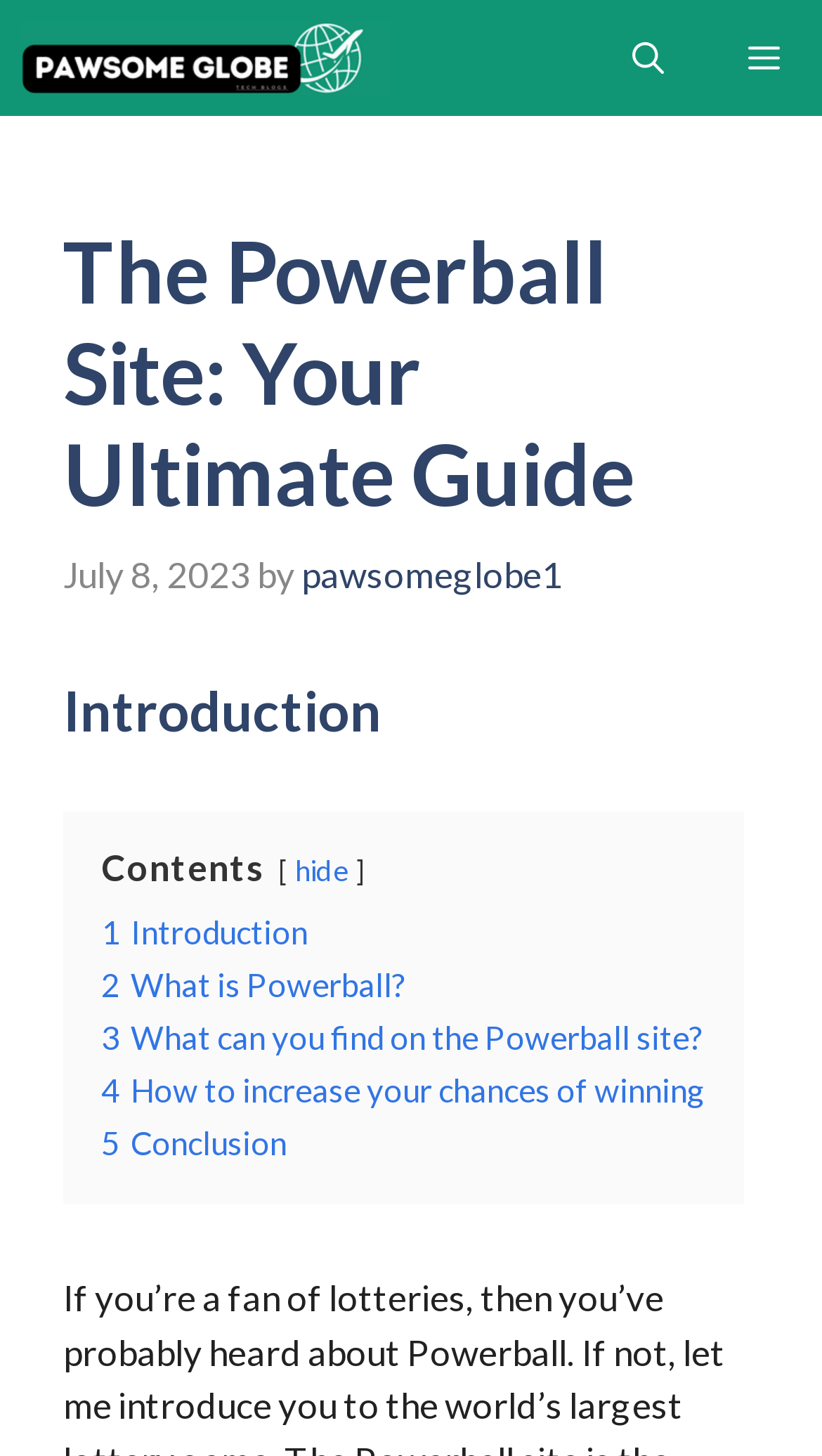Refer to the image and provide an in-depth answer to the question:
How many sections are there in the article?

The article has a table of contents section that lists out the different sections, which are 'Introduction', 'What is Powerball?', 'What can you find on the Powerball site?', 'How to increase your chances of winning', and 'Conclusion'. There are 5 sections in total.